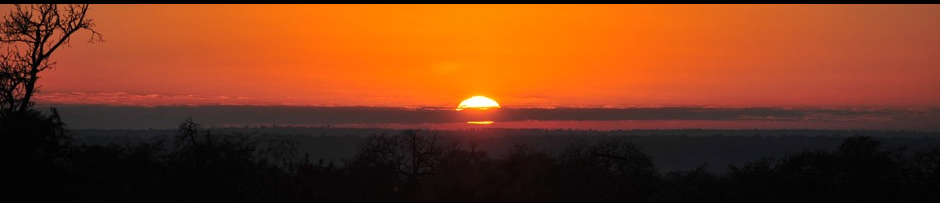What is silhouetted against the sunset?
Please elaborate on the answer to the question with detailed information.

The caption states that 'silhouetted against this beautiful backdrop are dark tree outlines', implying that the dark tree outlines are set against the vibrant colors of the sunset.